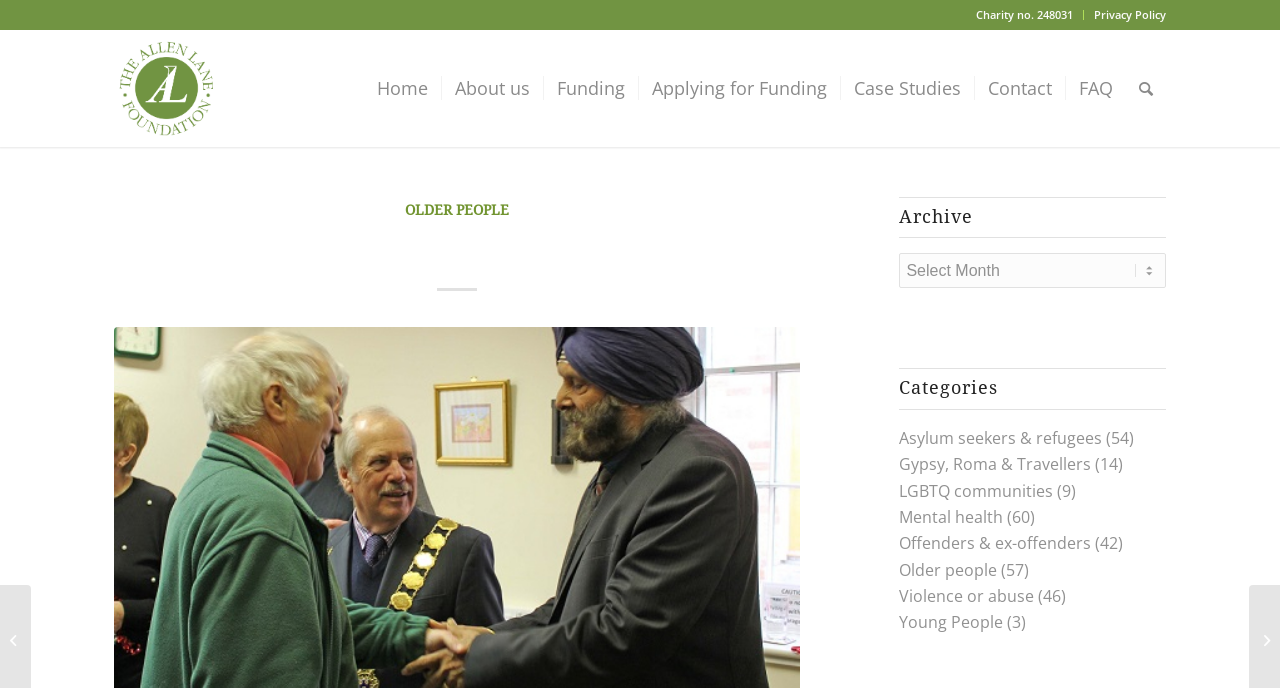Can you pinpoint the bounding box coordinates for the clickable element required for this instruction: "View the 'About us' page"? The coordinates should be four float numbers between 0 and 1, i.e., [left, top, right, bottom].

[0.345, 0.042, 0.424, 0.214]